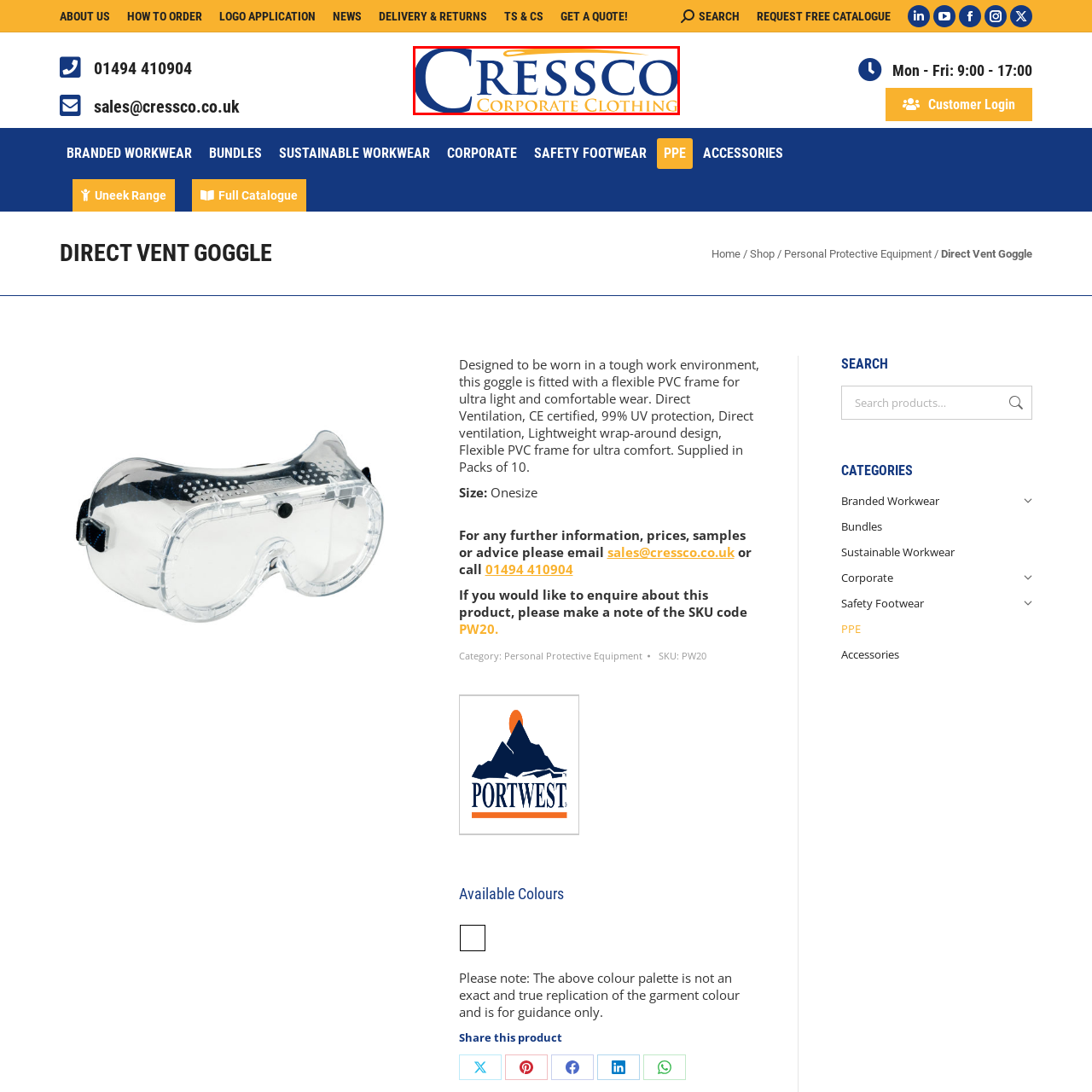Look at the image within the red outlined box, What is written below 'Cressco'? Provide a one-word or brief phrase answer.

Corporate Clothing